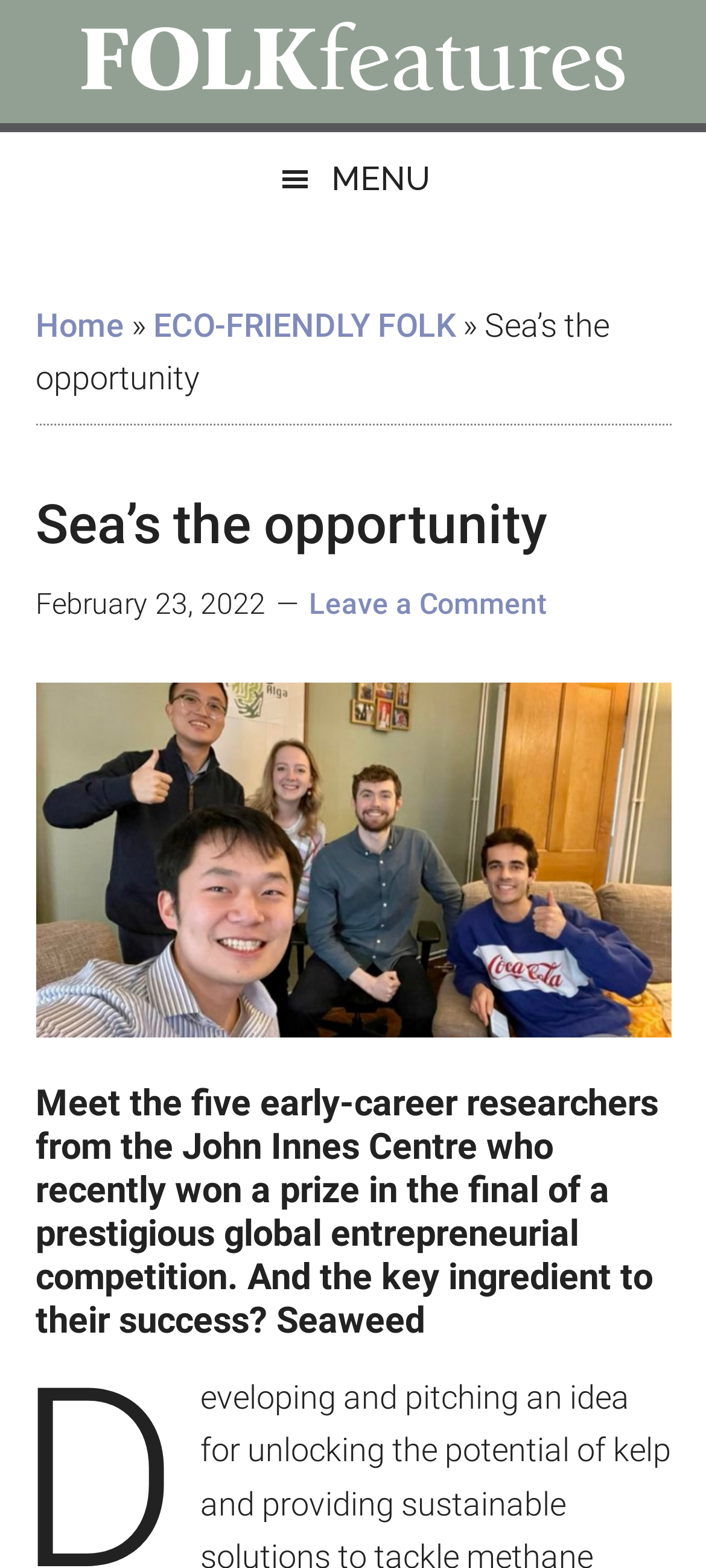What is the name of the website?
Refer to the screenshot and respond with a concise word or phrase.

Folk Features